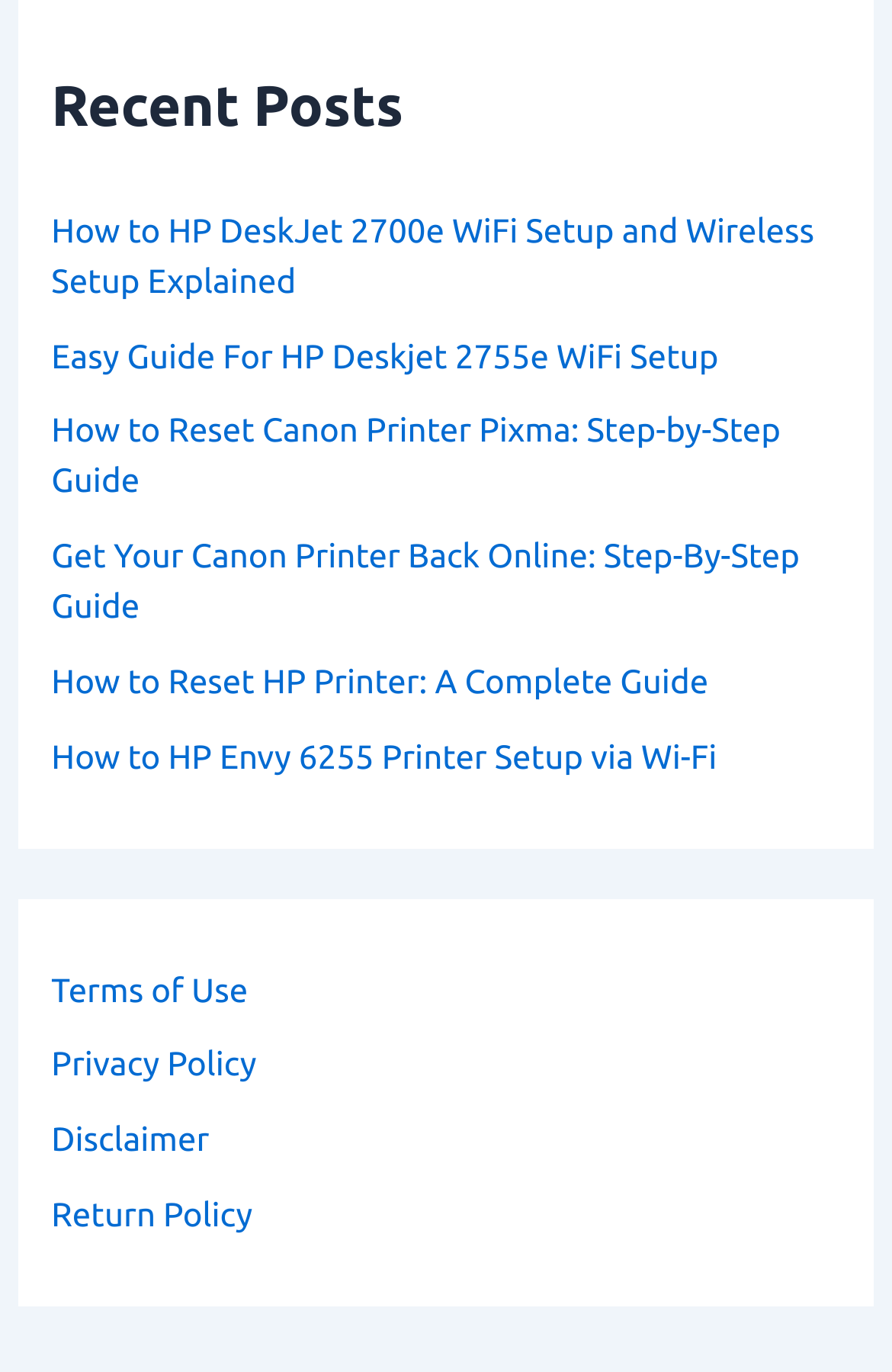Identify the bounding box coordinates of the area you need to click to perform the following instruction: "Learn how to reset Canon printer Pixma".

[0.058, 0.299, 0.875, 0.364]